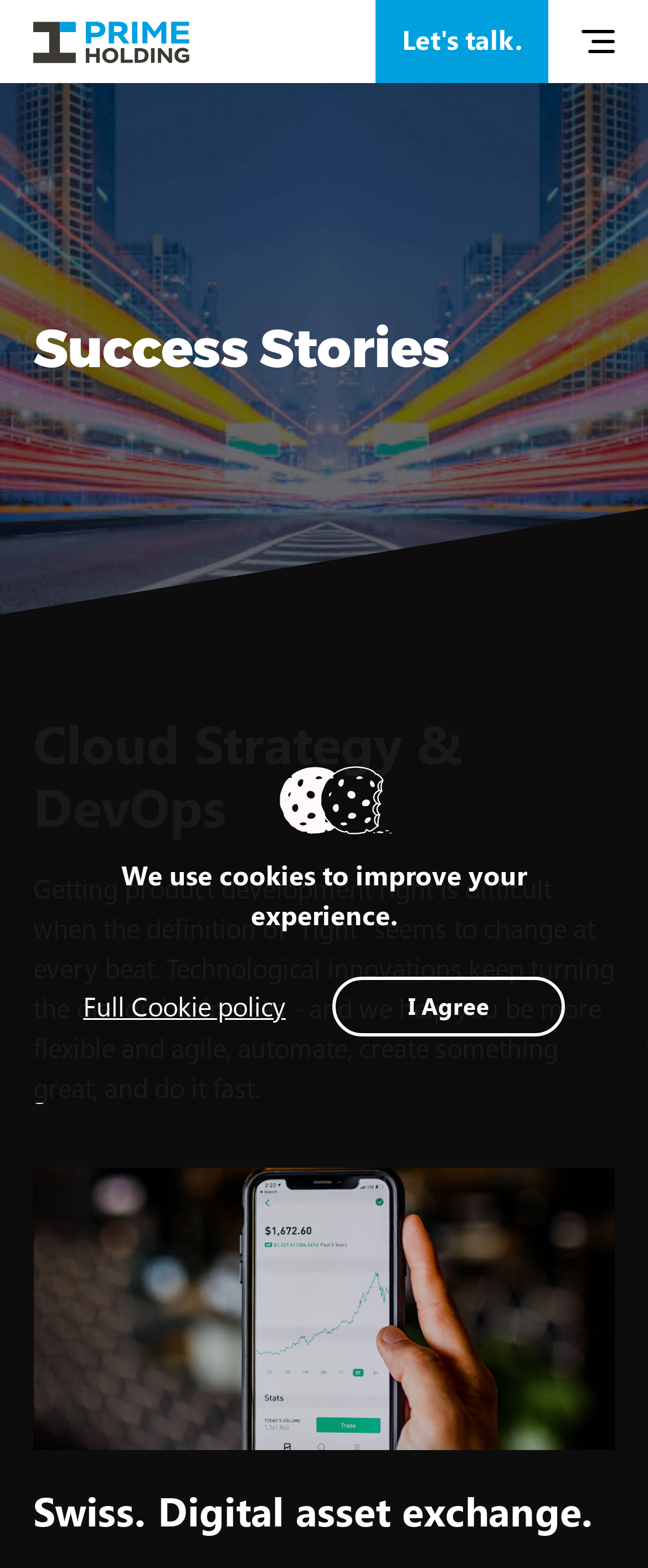Give a one-word or short phrase answer to the question: 
How many headings are there?

3